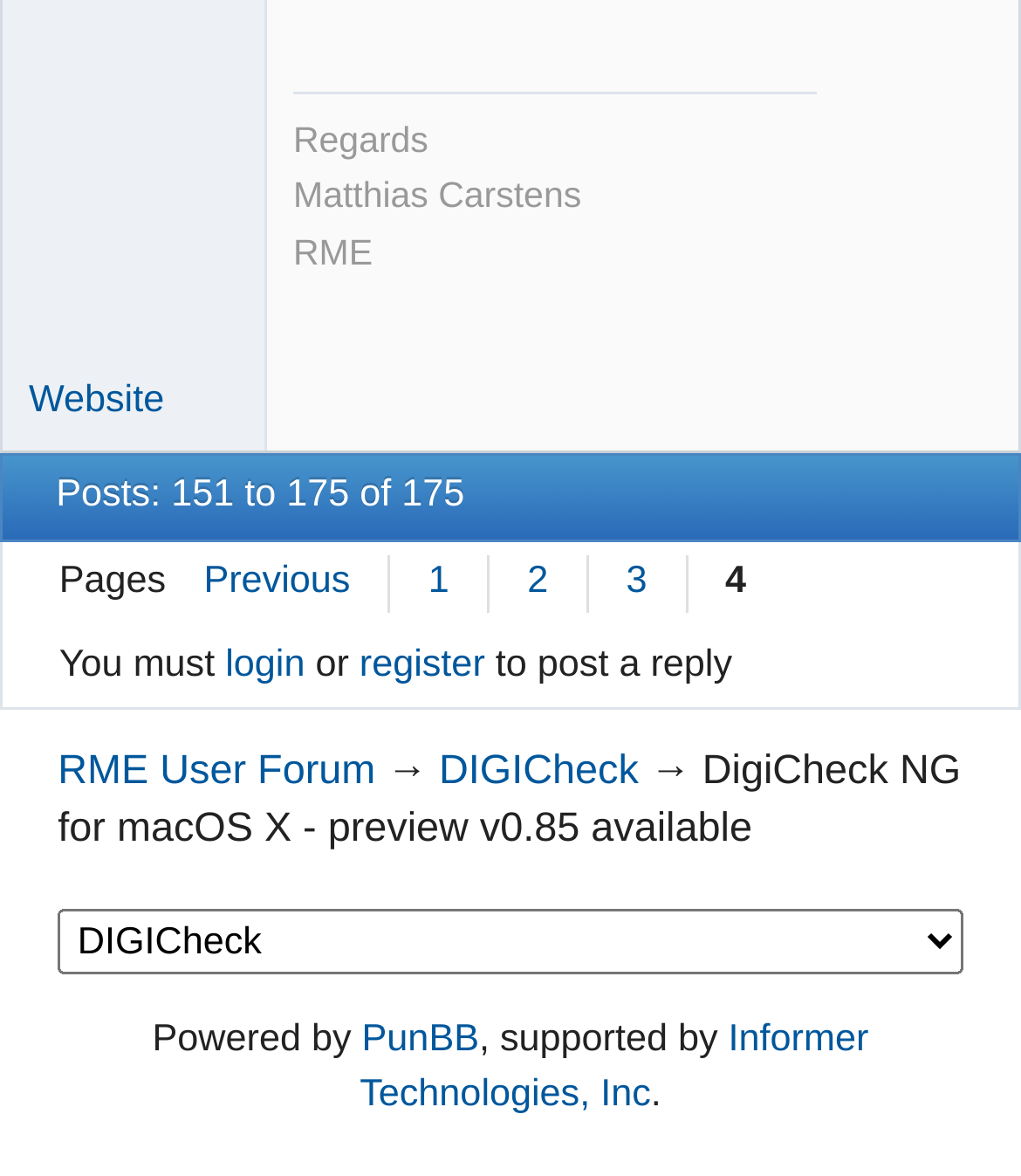Locate the bounding box coordinates of the element that should be clicked to fulfill the instruction: "Login to post a reply".

[0.221, 0.547, 0.299, 0.583]